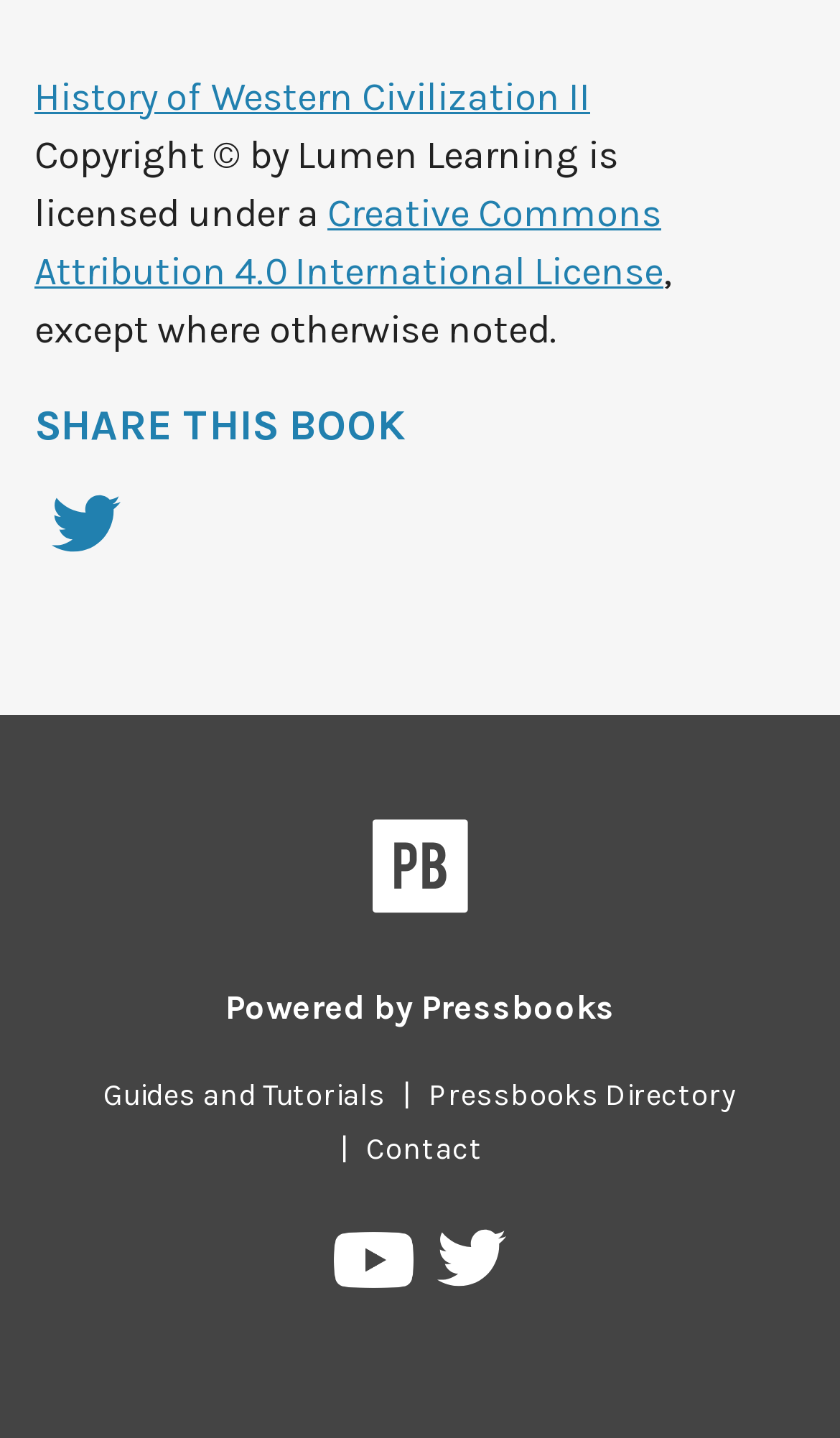Please determine the bounding box coordinates of the element's region to click for the following instruction: "Visit the home page".

None